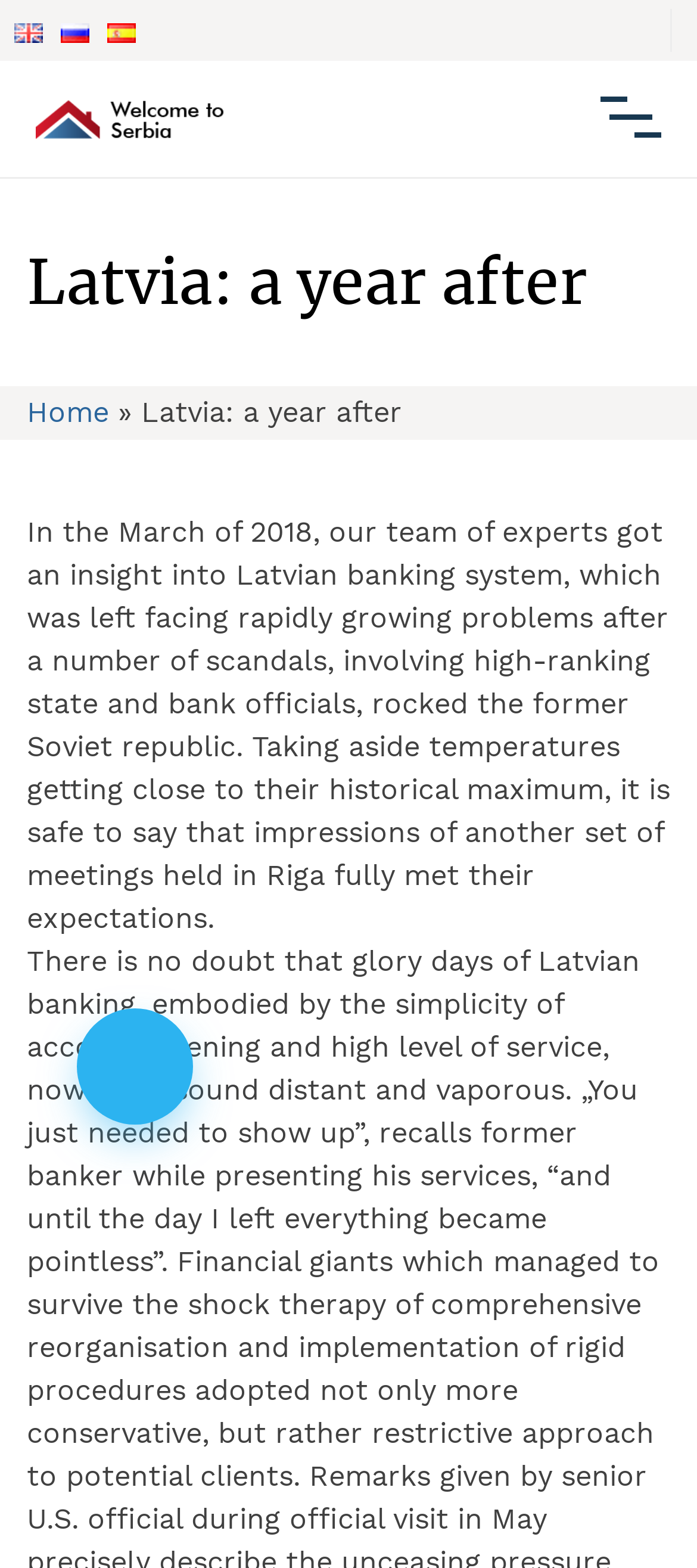How many links are in the article?
Respond with a short answer, either a single word or a phrase, based on the image.

4